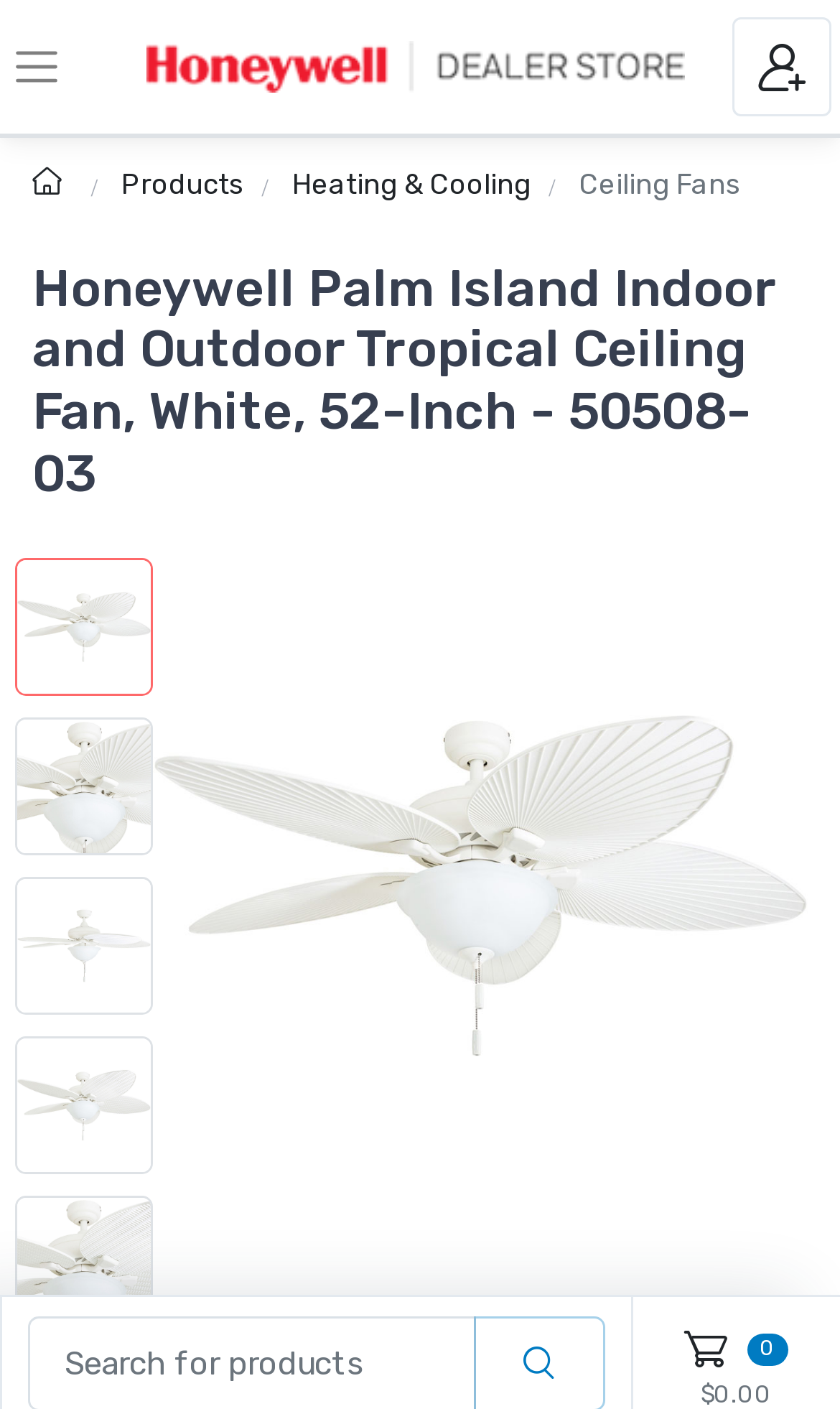Create a detailed summary of all the visual and textual information on the webpage.

This webpage is about the Honeywell Palm Island Tropical LED Ceiling Fan. At the top left corner, there is a small logo of a Honeywell dealer store. Next to it, there is a button to toggle the category menu. On the top right corner, there is a button to sign in to an account.

Below the top section, there is a breadcrumb navigation menu that shows the product category hierarchy, with links to "Products", "Heating & Cooling", and "Ceiling Fans".

The main content of the page is a product description section, which has a heading that reads "Honeywell Palm Island Indoor and Outdoor Tropical Ceiling Fan, White, 52-Inch - 50508-03". Below the heading, there are multiple images of the product, with links to view more images. The images are arranged in a grid layout, with a row of thumbnails below the main images. Each thumbnail has a corresponding link to view a larger image.

On the left side of the main images, there are navigation buttons to view previous or next items. The previous item button is disabled, indicating that this is the first item in the series.

Overall, the webpage is focused on showcasing the product details and images of the Honeywell Palm Island Tropical LED Ceiling Fan.